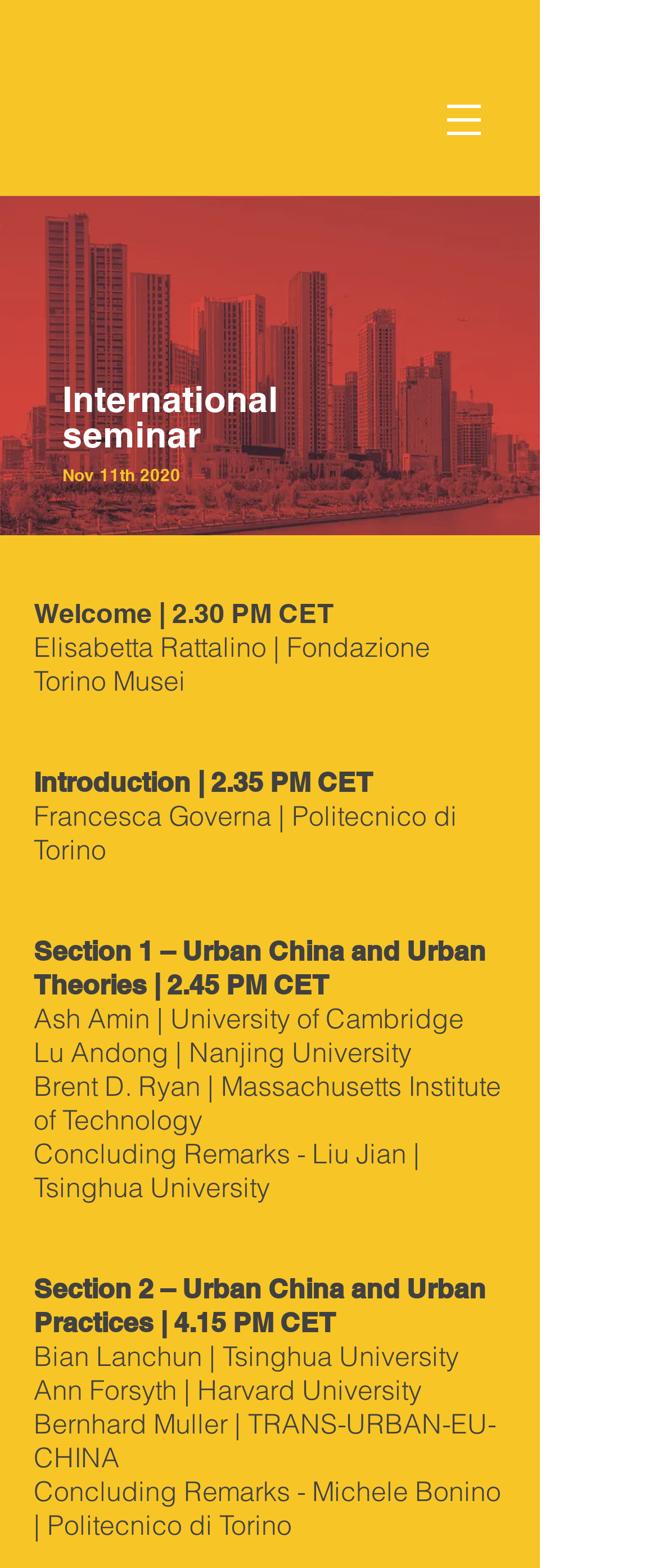Use a single word or phrase to answer the question: 
Who is the speaker at 2.35 PM CET?

Francesca Governa